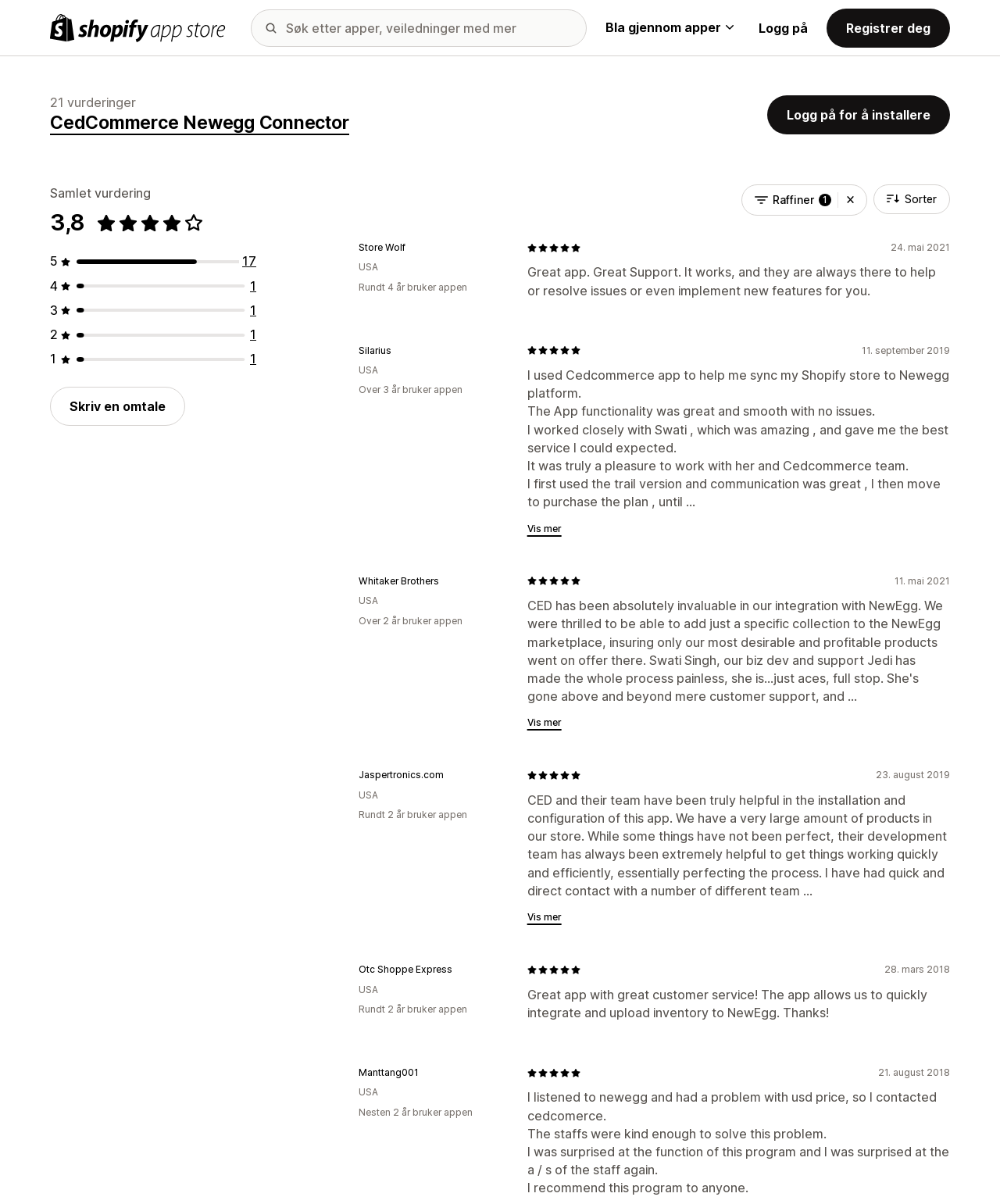How many years has Store Wolf been using the app?
Please respond to the question with a detailed and informative answer.

I found the information by looking at the text 'Rundt 4 år bruker appen' which is associated with the user 'Store Wolf'. This indicates that Store Wolf has been using the app for around 4 years.